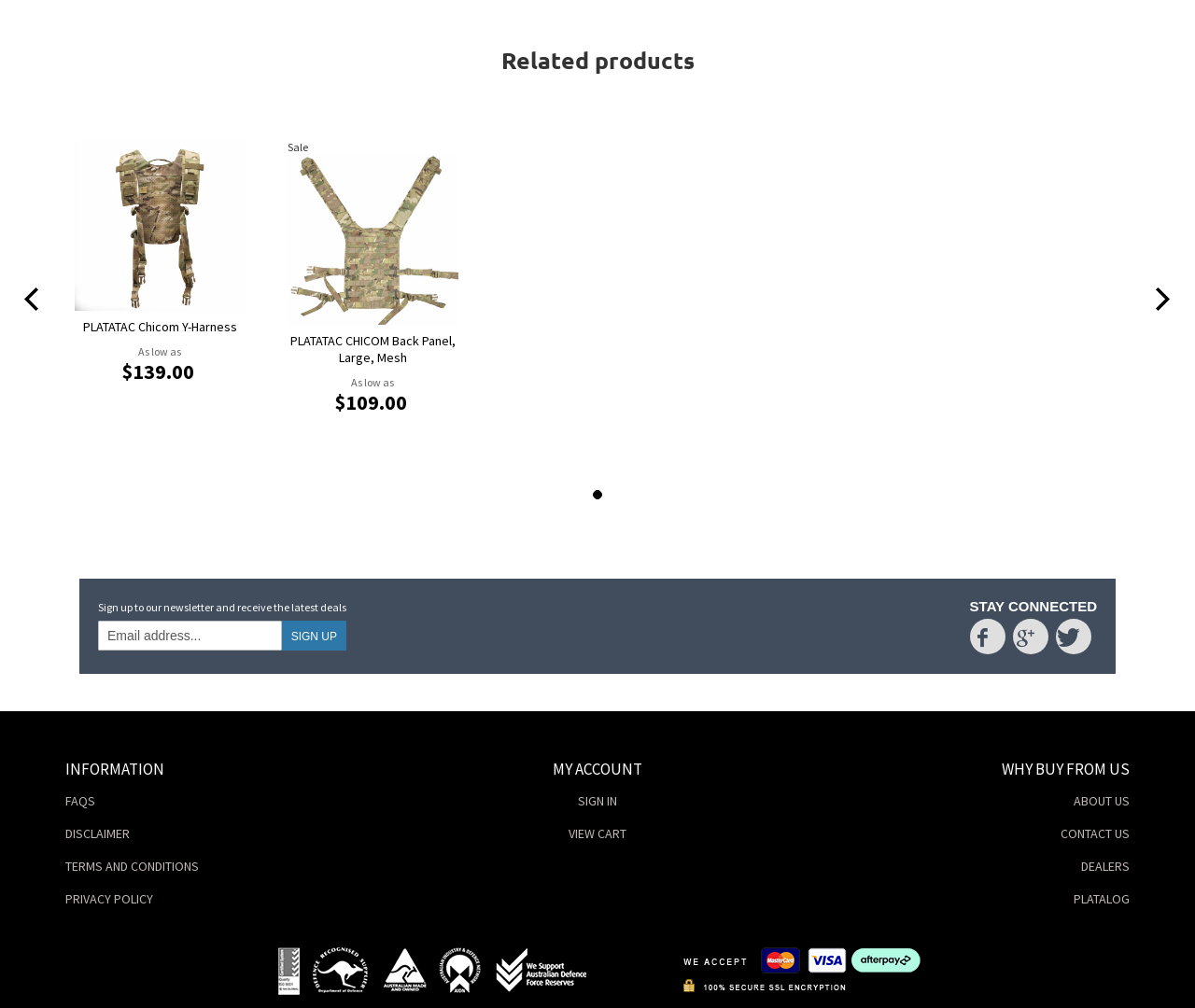Identify the bounding box coordinates of the clickable region required to complete the instruction: "Read the article 'Altadis U.S.A. Announces Aging Room Quattro Nicaragua Sonata - Cigar News'". The coordinates should be given as four float numbers within the range of 0 and 1, i.e., [left, top, right, bottom].

None